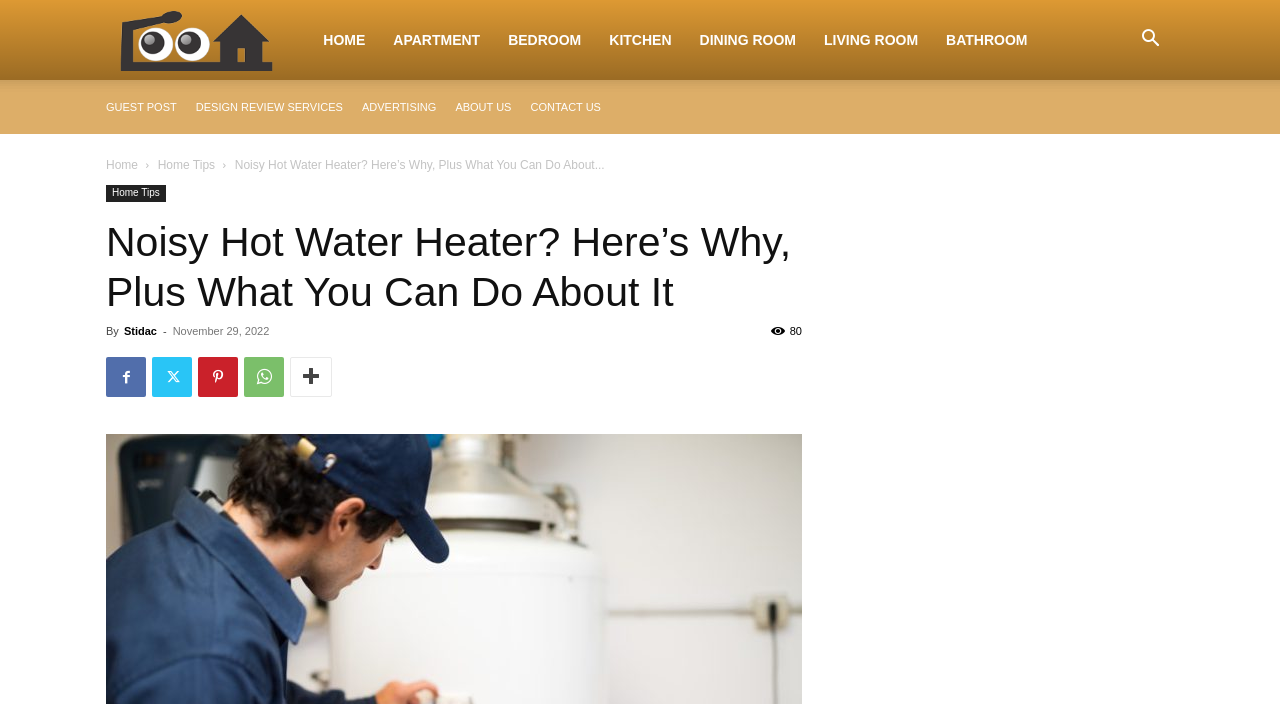Given the description "WhatsApp", provide the bounding box coordinates of the corresponding UI element.

[0.191, 0.507, 0.222, 0.564]